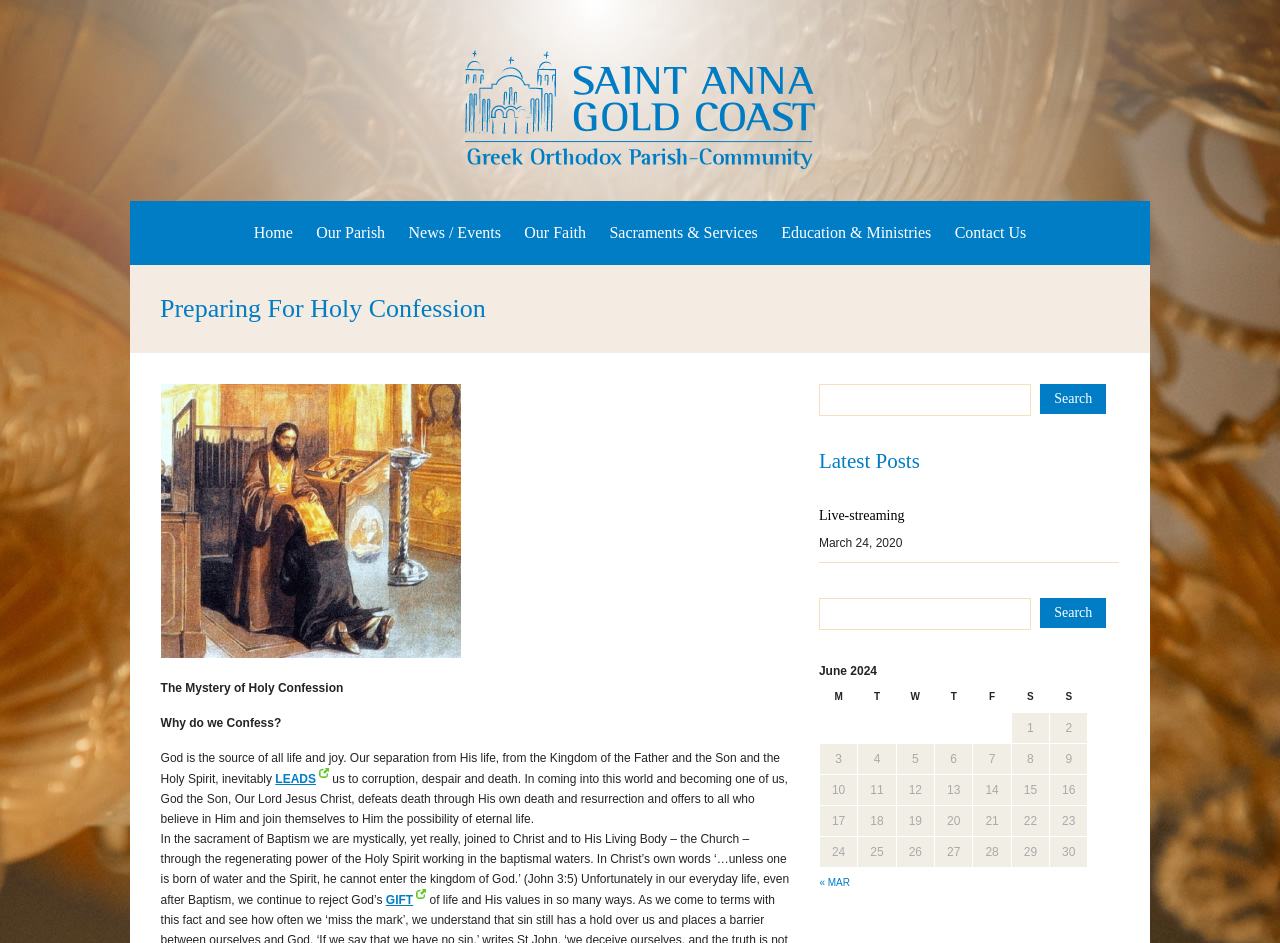Please find and provide the title of the webpage.

Preparing For Holy Confession